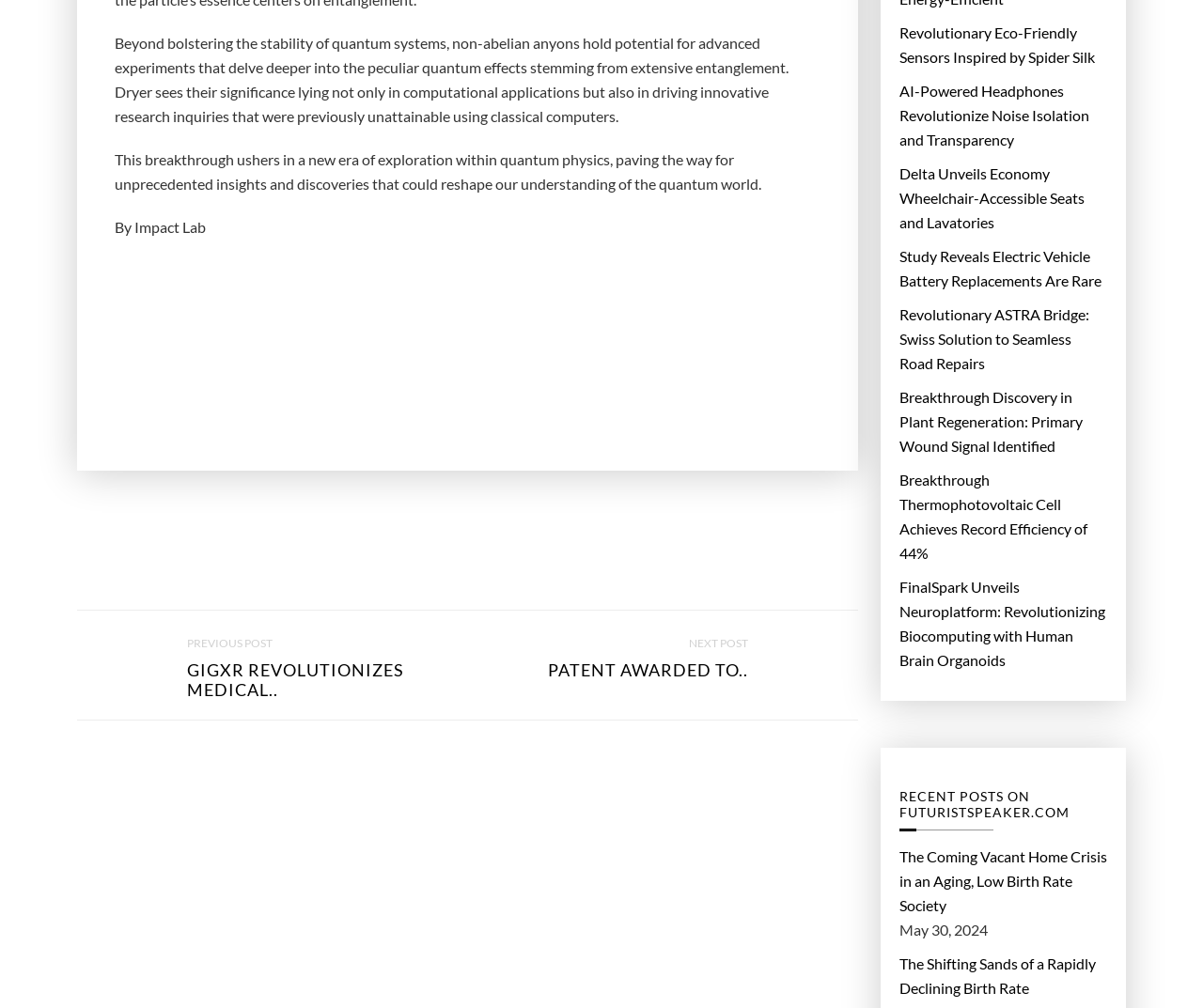What is the date mentioned at the bottom of the page?
Please elaborate on the answer to the question with detailed information.

The date 'May 30, 2024' is mentioned at the bottom of the page, which might be the publication date of the post or article.